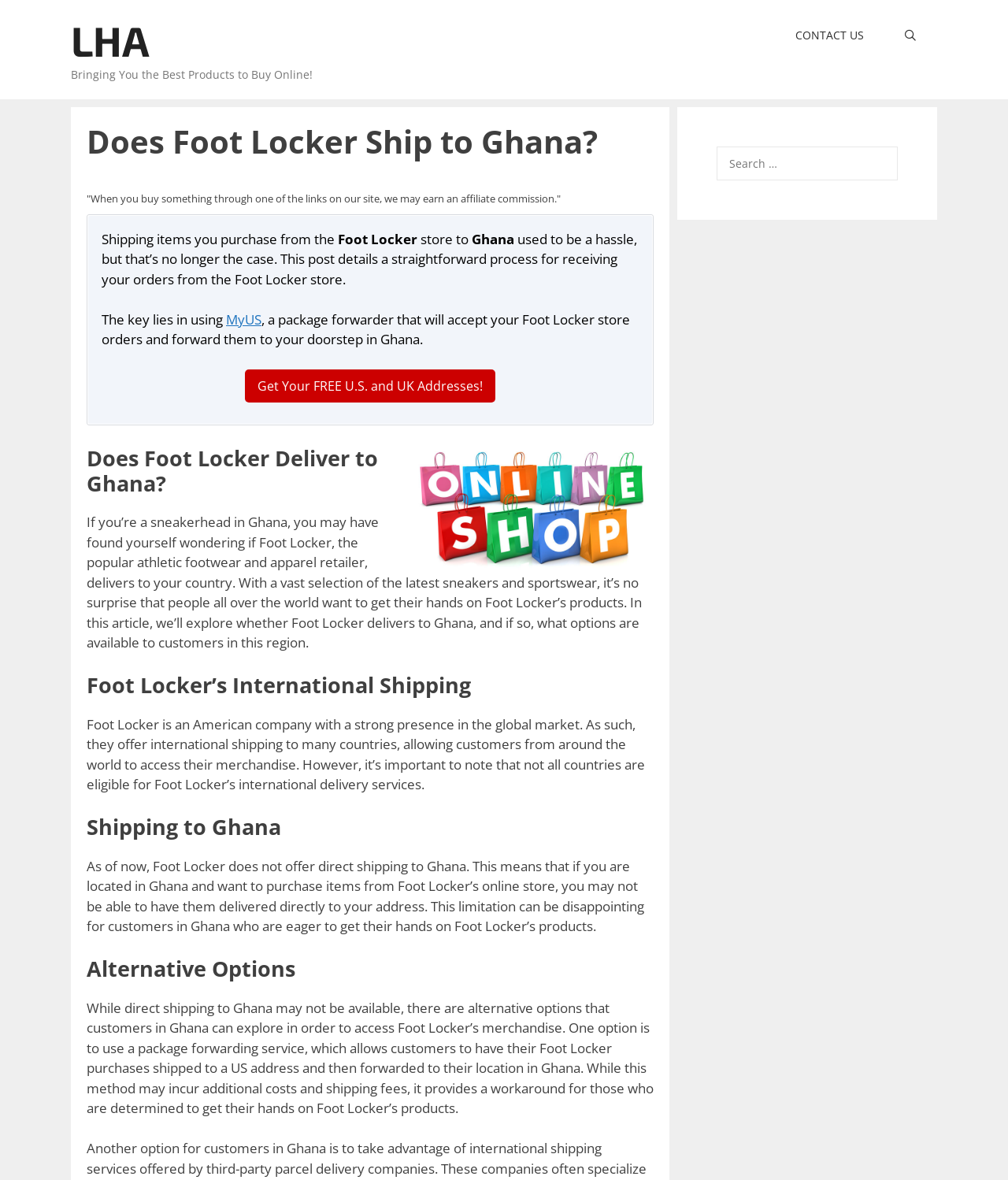Find the bounding box coordinates for the HTML element described as: "LHA". The coordinates should consist of four float values between 0 and 1, i.e., [left, top, right, bottom].

[0.07, 0.013, 0.148, 0.055]